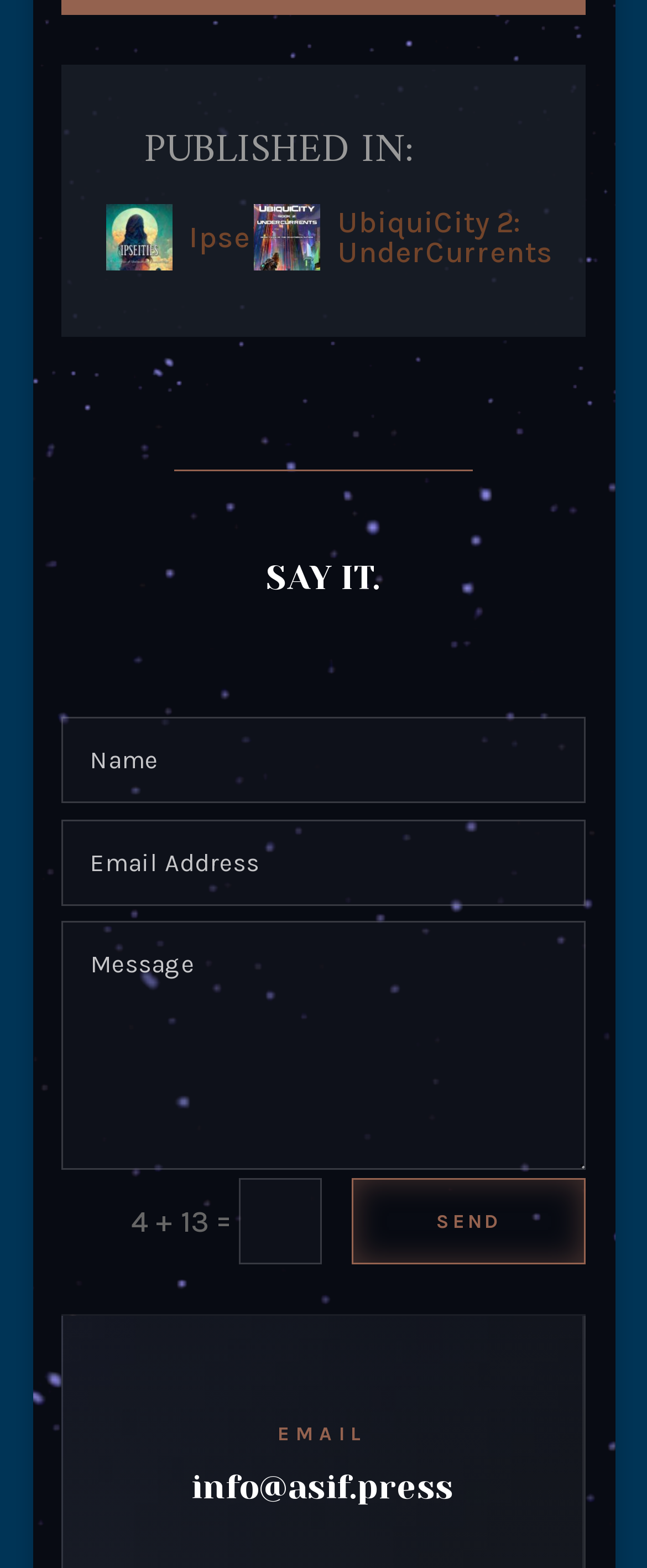Find and specify the bounding box coordinates that correspond to the clickable region for the instruction: "Enter email address in the 'info@asif.press' field".

[0.296, 0.936, 0.701, 0.961]